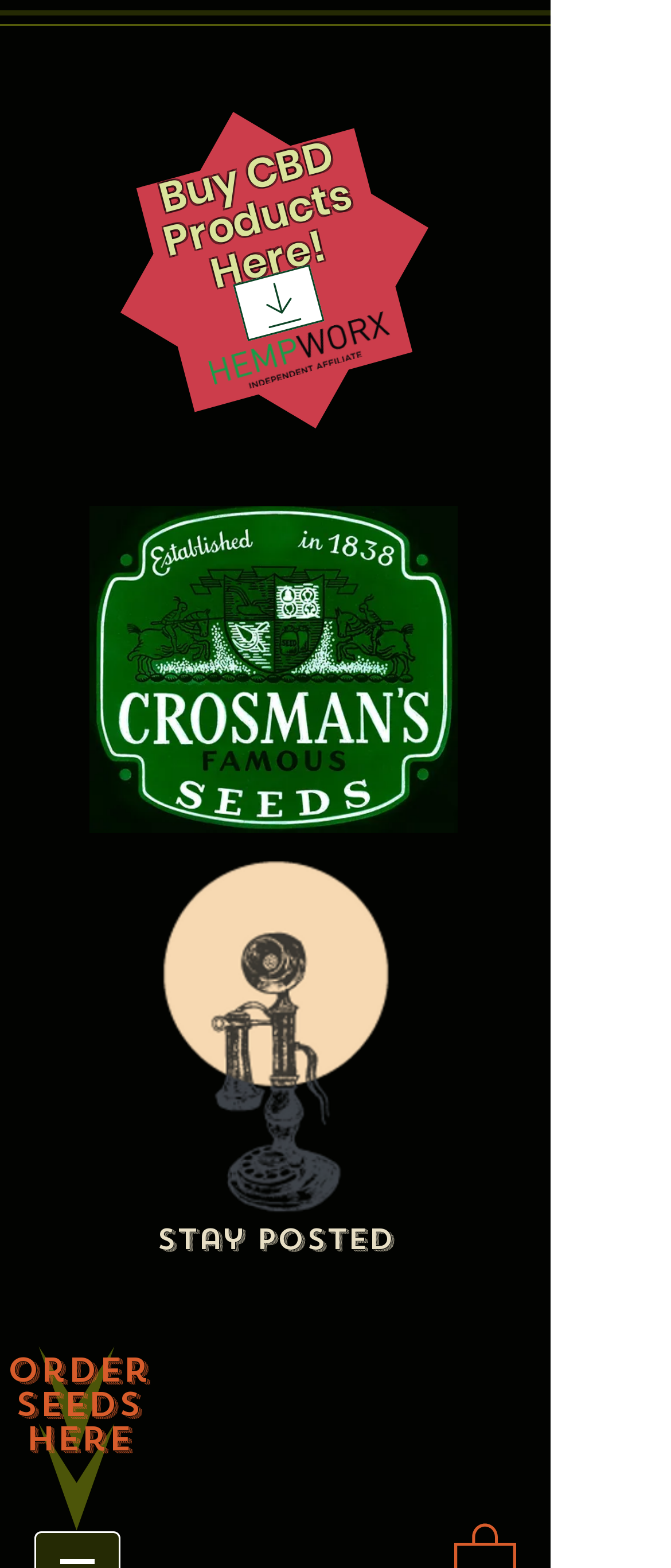Respond to the question below with a single word or phrase:
What is the logo image above the 'Download' link?

HempWorx Logo